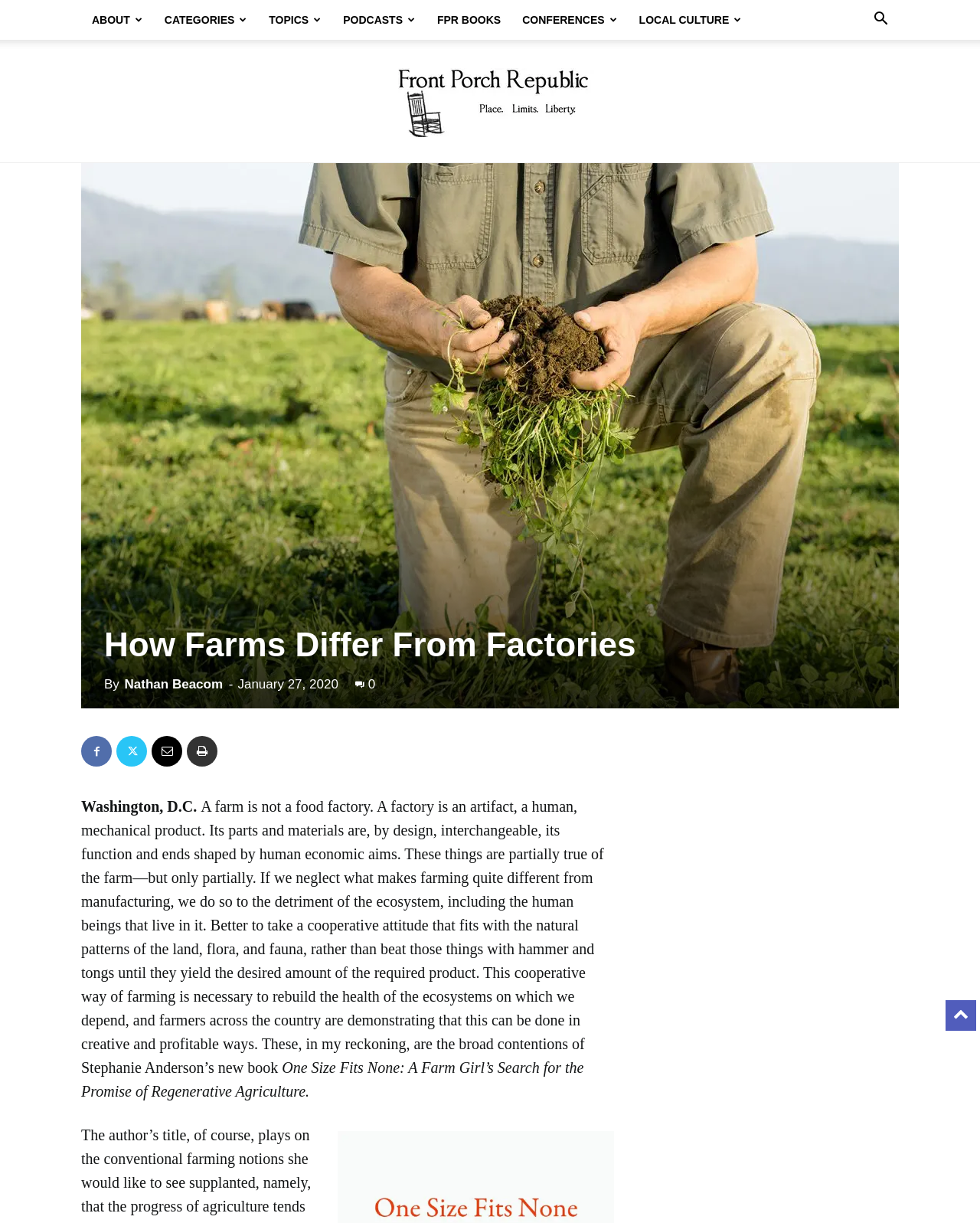What is the name of the website?
Give a thorough and detailed response to the question.

I determined the answer by looking at the link element with the text 'Front Porch Republic Front Porch Republic' and the corresponding image element with the same text, which suggests that it is the website's name.